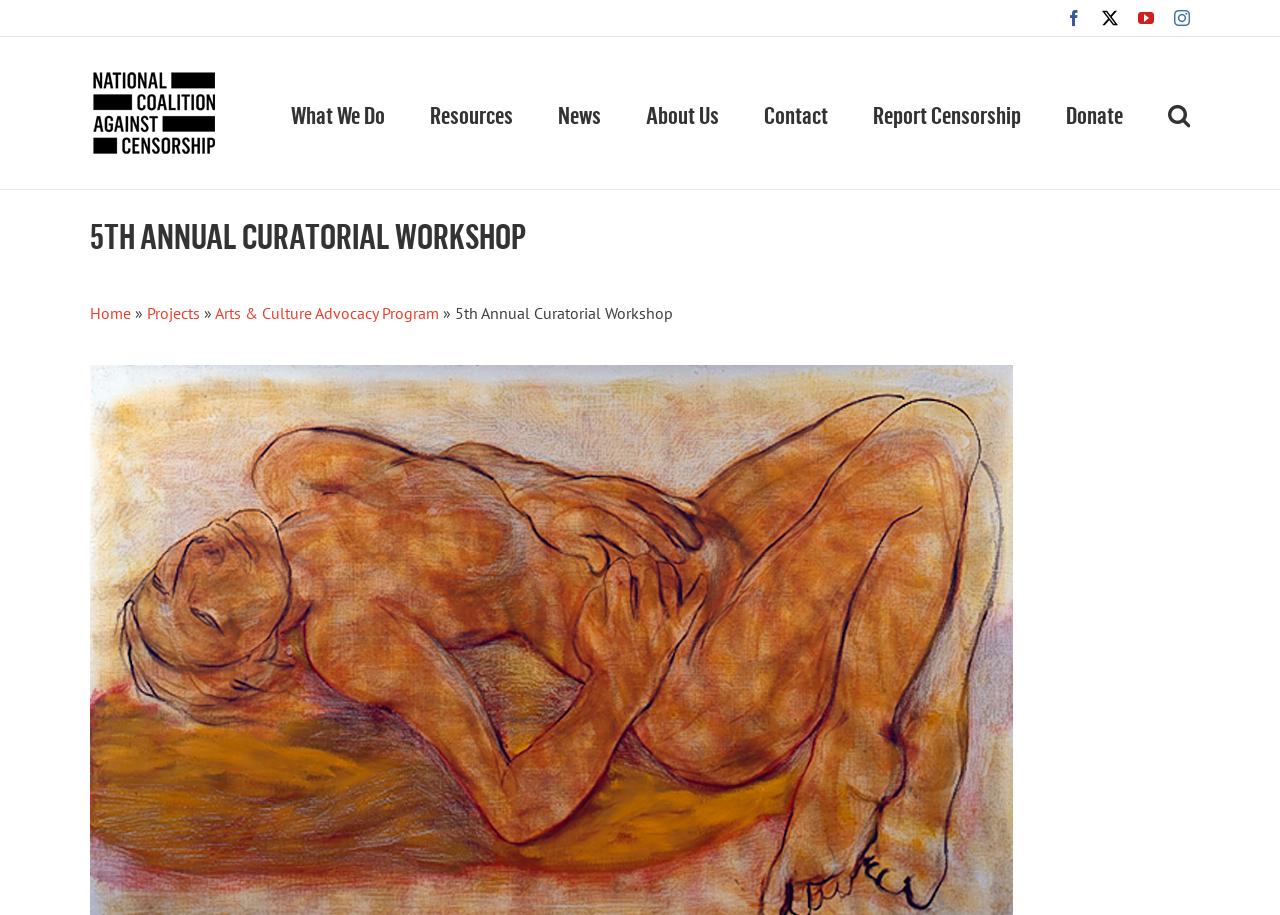What is the purpose of the 'Report Censorship' link?
From the image, respond with a single word or phrase.

To report censorship